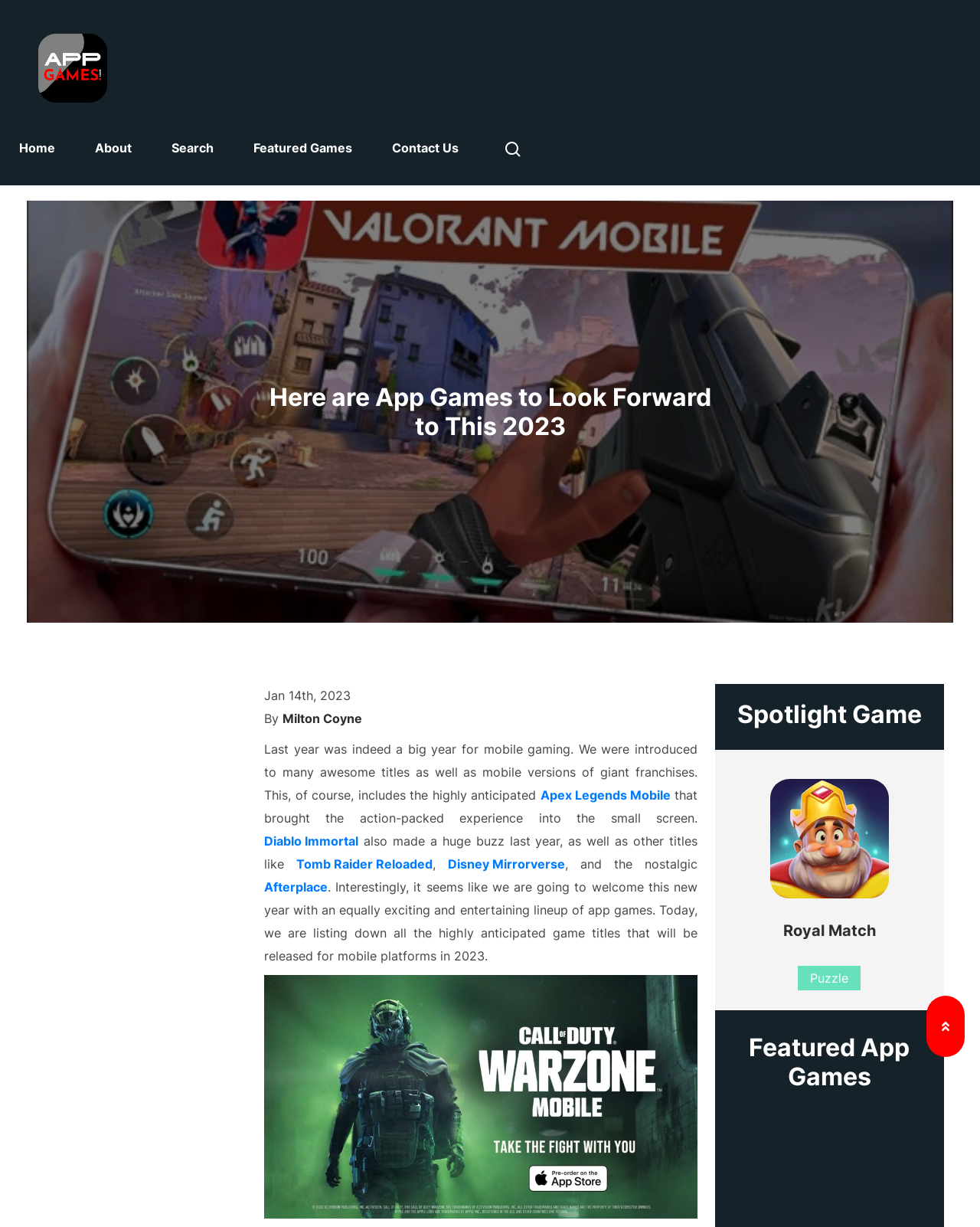Can you find and provide the title of the webpage?

Here are App Games to Look Forward to This 2023